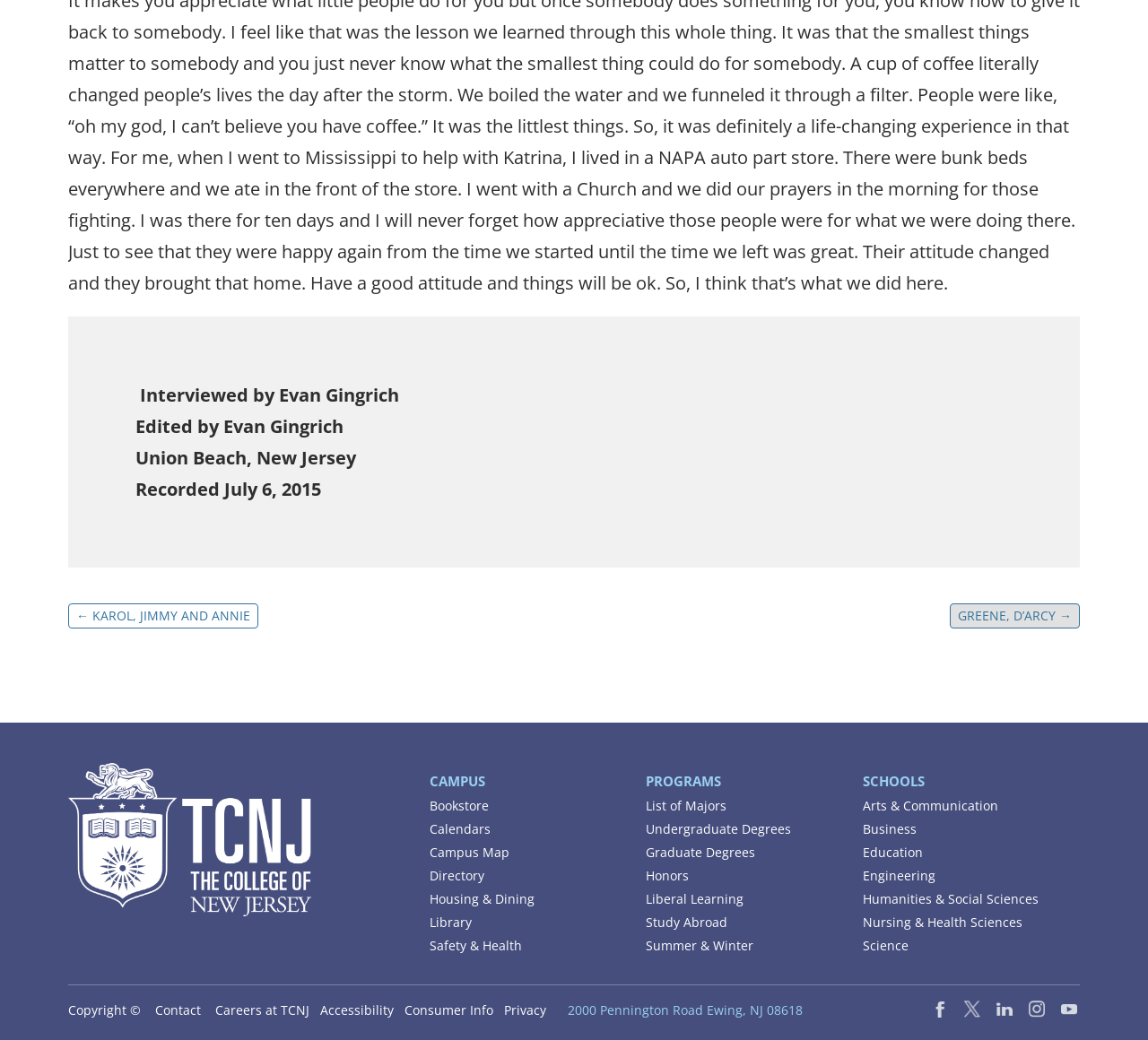What is the link to the bookstore?
Please provide a single word or phrase based on the screenshot.

Bookstore